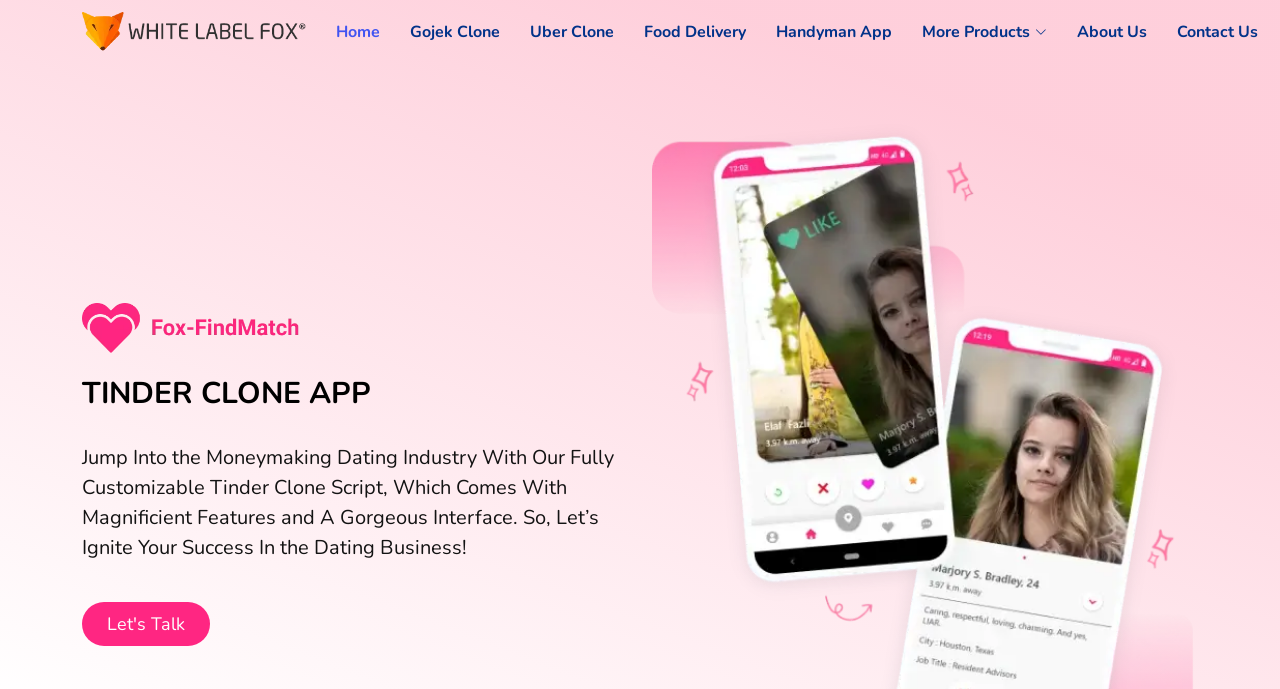What is the logo above the navigation menu? Examine the screenshot and reply using just one word or a brief phrase.

white-label-fox-Logo